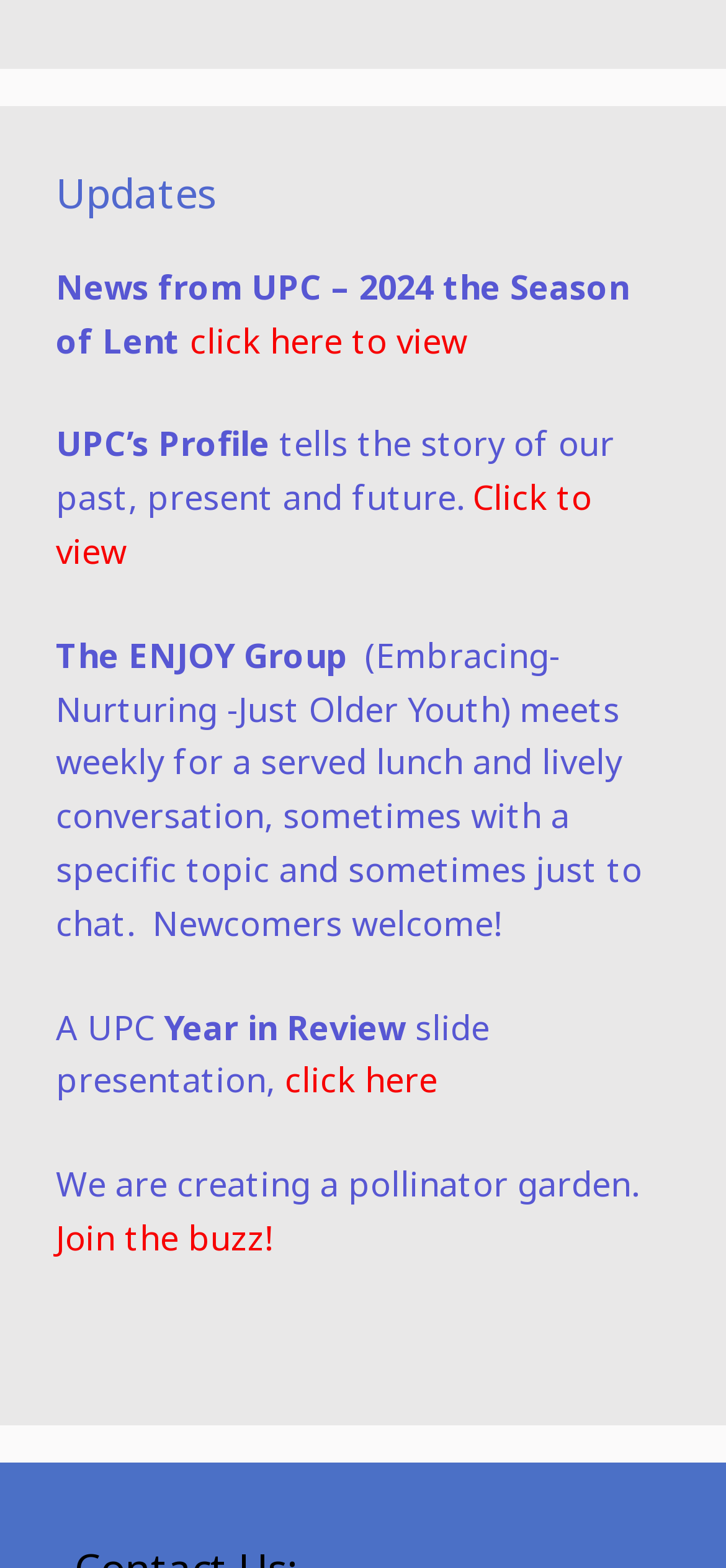Answer succinctly with a single word or phrase:
What is being created by UPC?

A pollinator garden